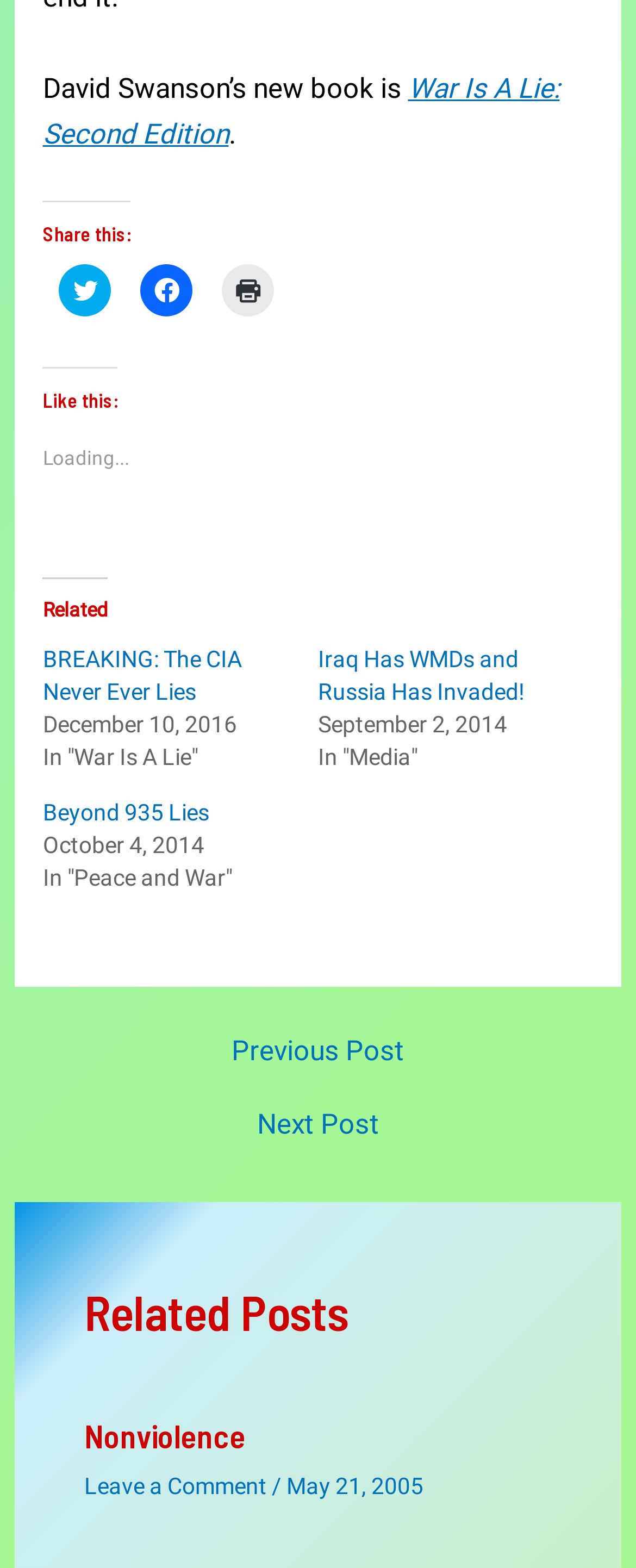Can you find the bounding box coordinates for the element that needs to be clicked to execute this instruction: "Click to share on Twitter"? The coordinates should be given as four float numbers between 0 and 1, i.e., [left, top, right, bottom].

[0.093, 0.169, 0.175, 0.202]